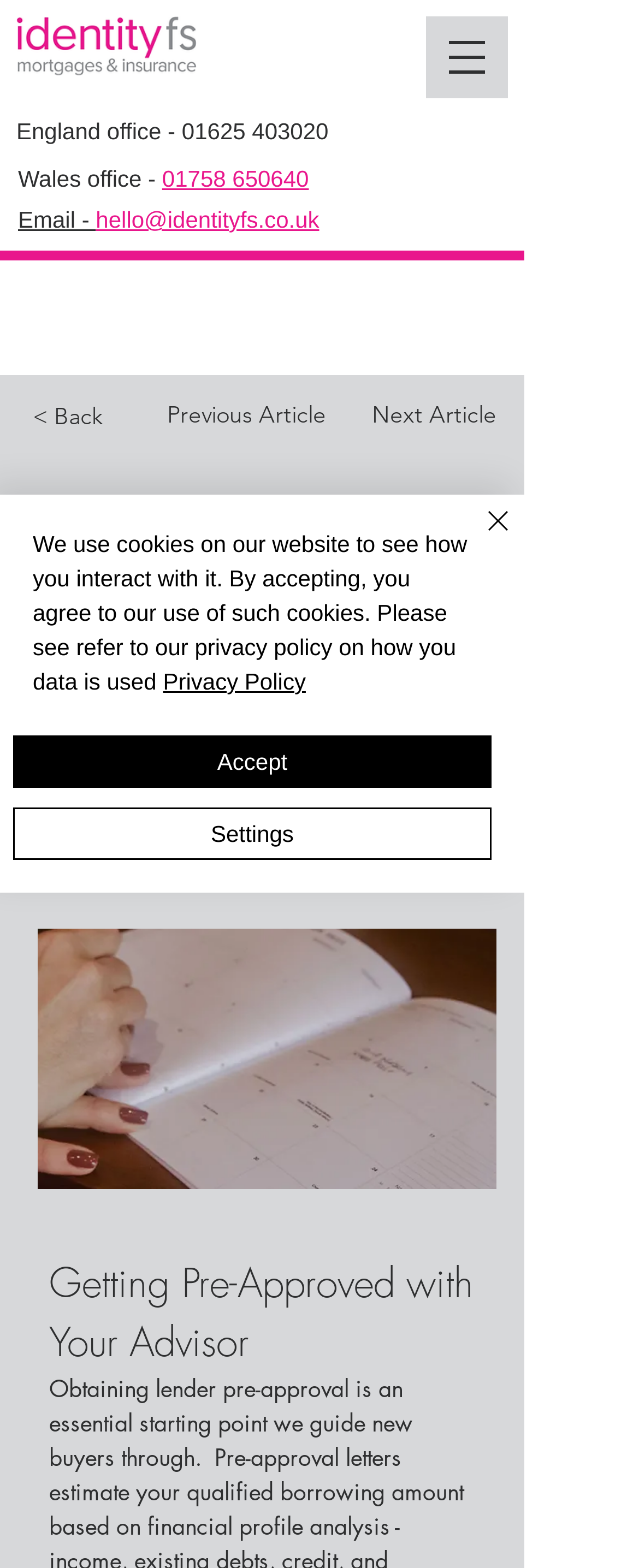What is the email address to contact?
Using the image as a reference, deliver a detailed and thorough answer to the question.

I found the email address by looking at the heading element that says 'Email - hello@identityfs.co.uk'.